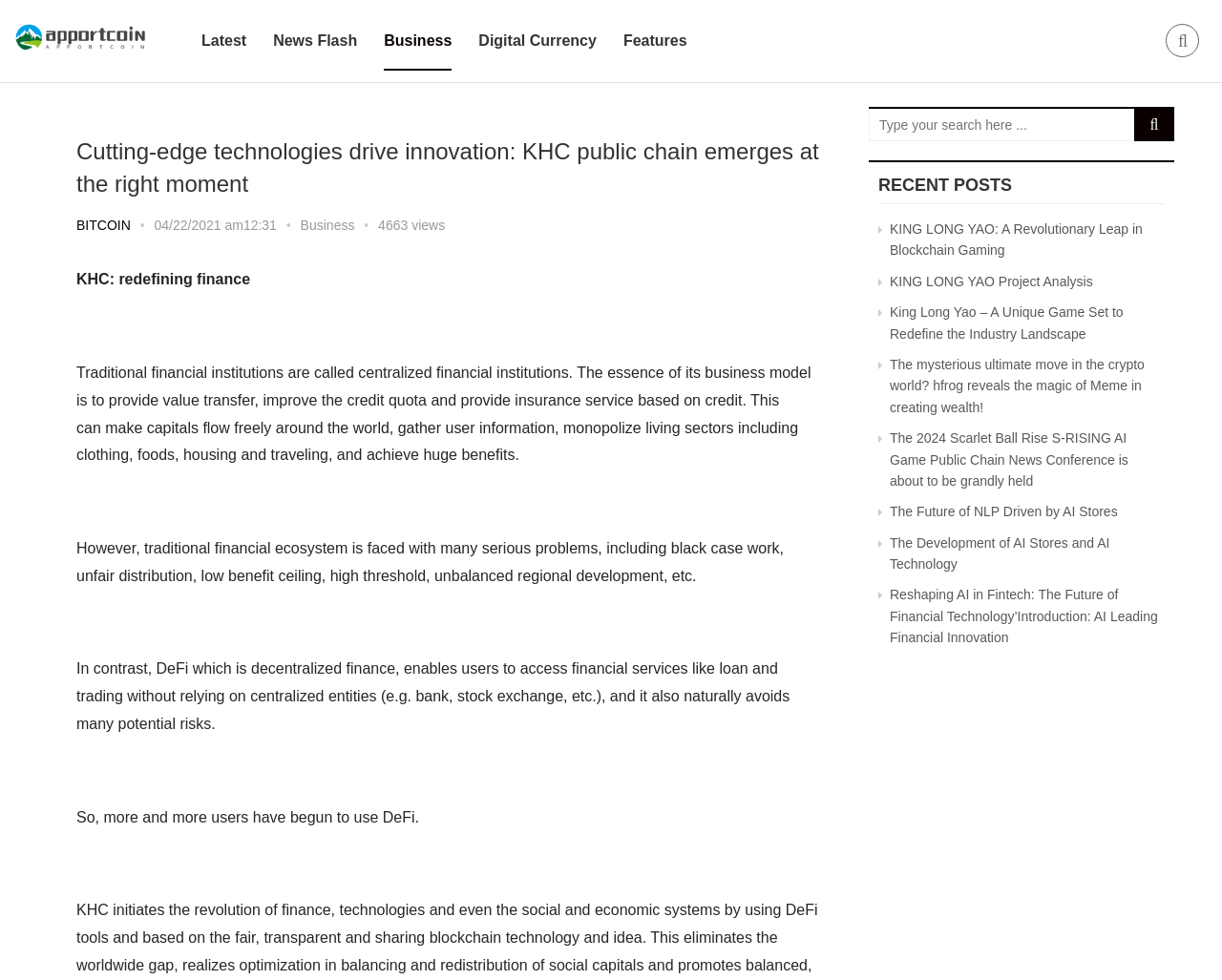Determine the coordinates of the bounding box for the clickable area needed to execute this instruction: "Search for something".

[0.954, 0.024, 0.981, 0.058]